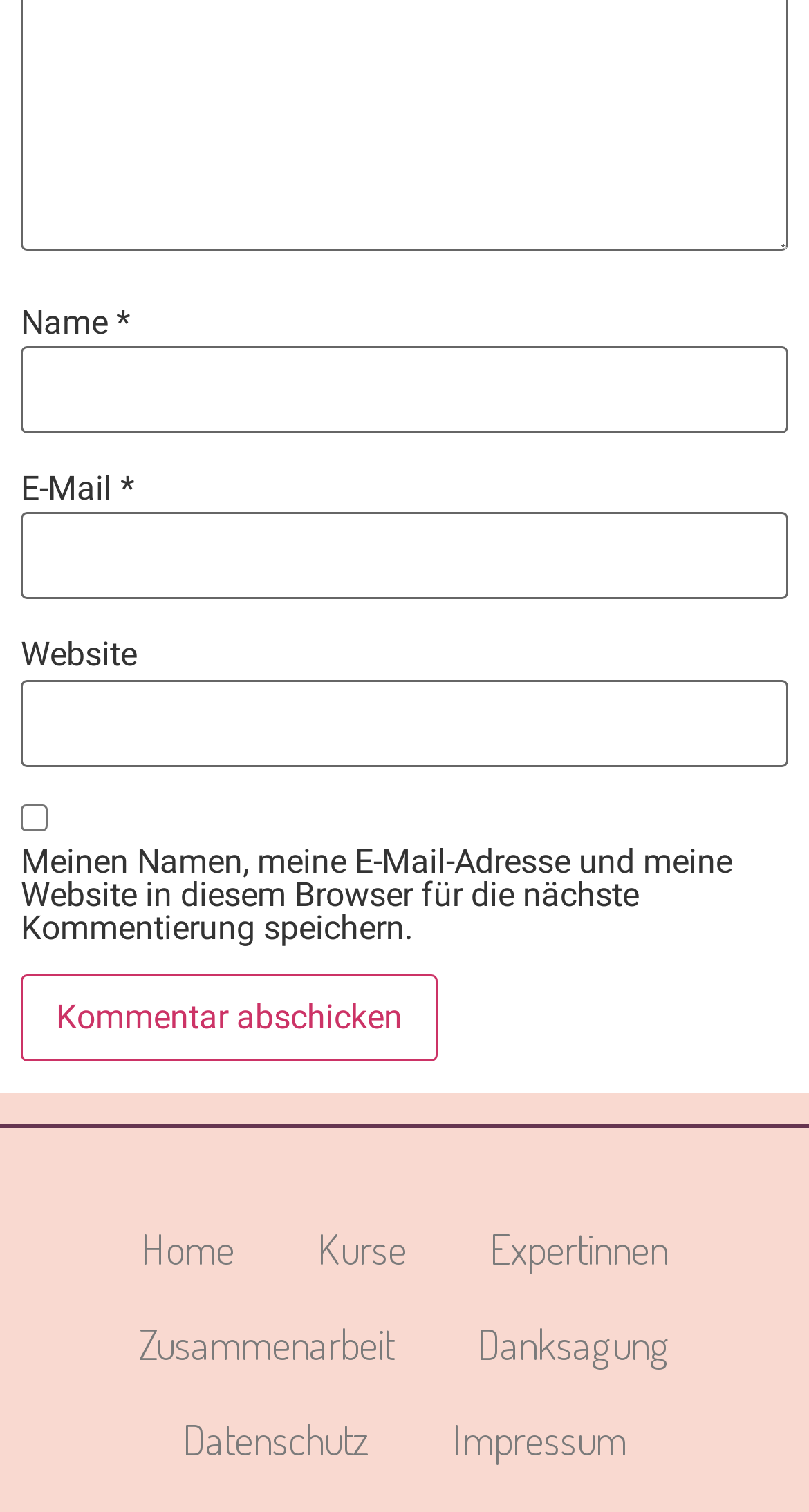Please mark the clickable region by giving the bounding box coordinates needed to complete this instruction: "Input your email address".

[0.026, 0.339, 0.974, 0.397]